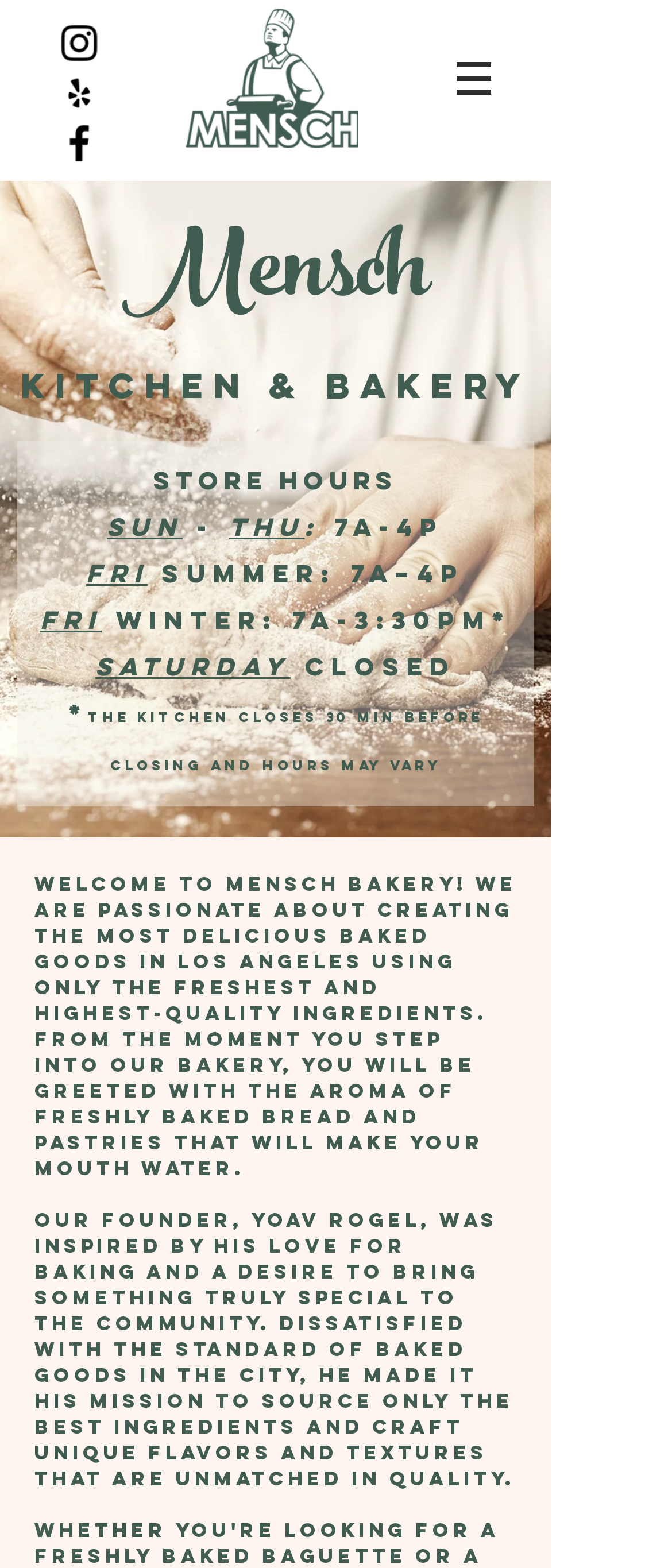Provide a single word or phrase answer to the question: 
What is the inspiration behind Mensch bakery?

Love for baking